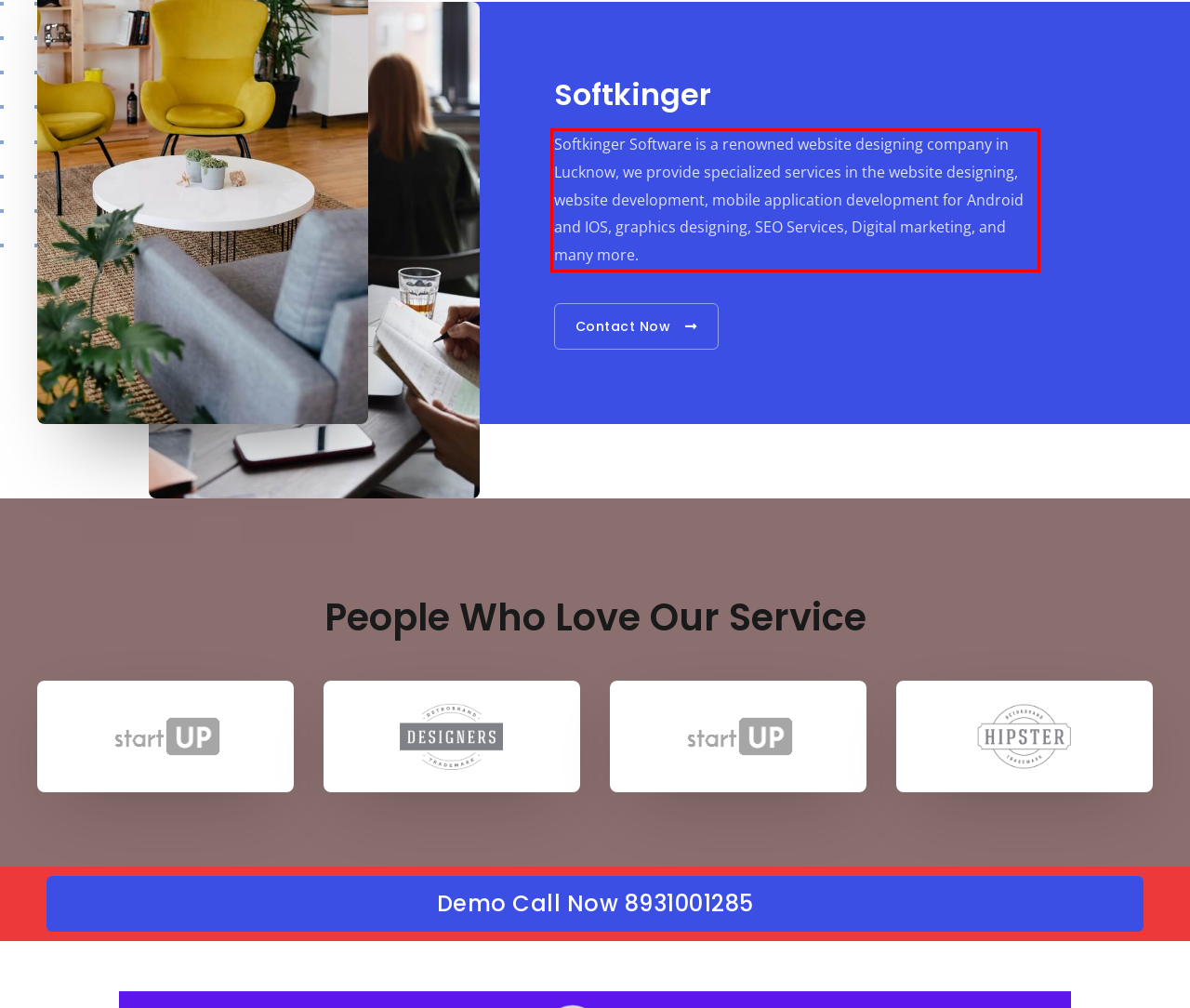Please examine the webpage screenshot and extract the text within the red bounding box using OCR.

Softkinger Software is a renowned website designing company in Lucknow, we provide specialized services in the website designing, website development, mobile application development for Android and IOS, graphics designing, SEO Services, Digital marketing, and many more.